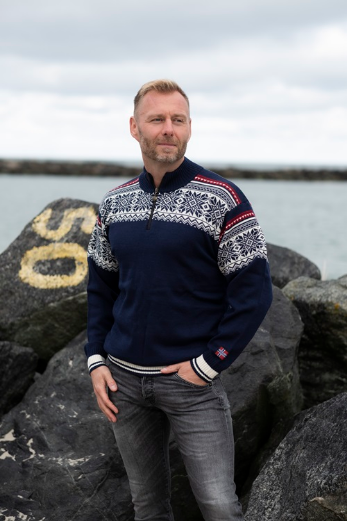What is the backdrop behind the man?
Observe the image and answer the question with a one-word or short phrase response.

The ocean